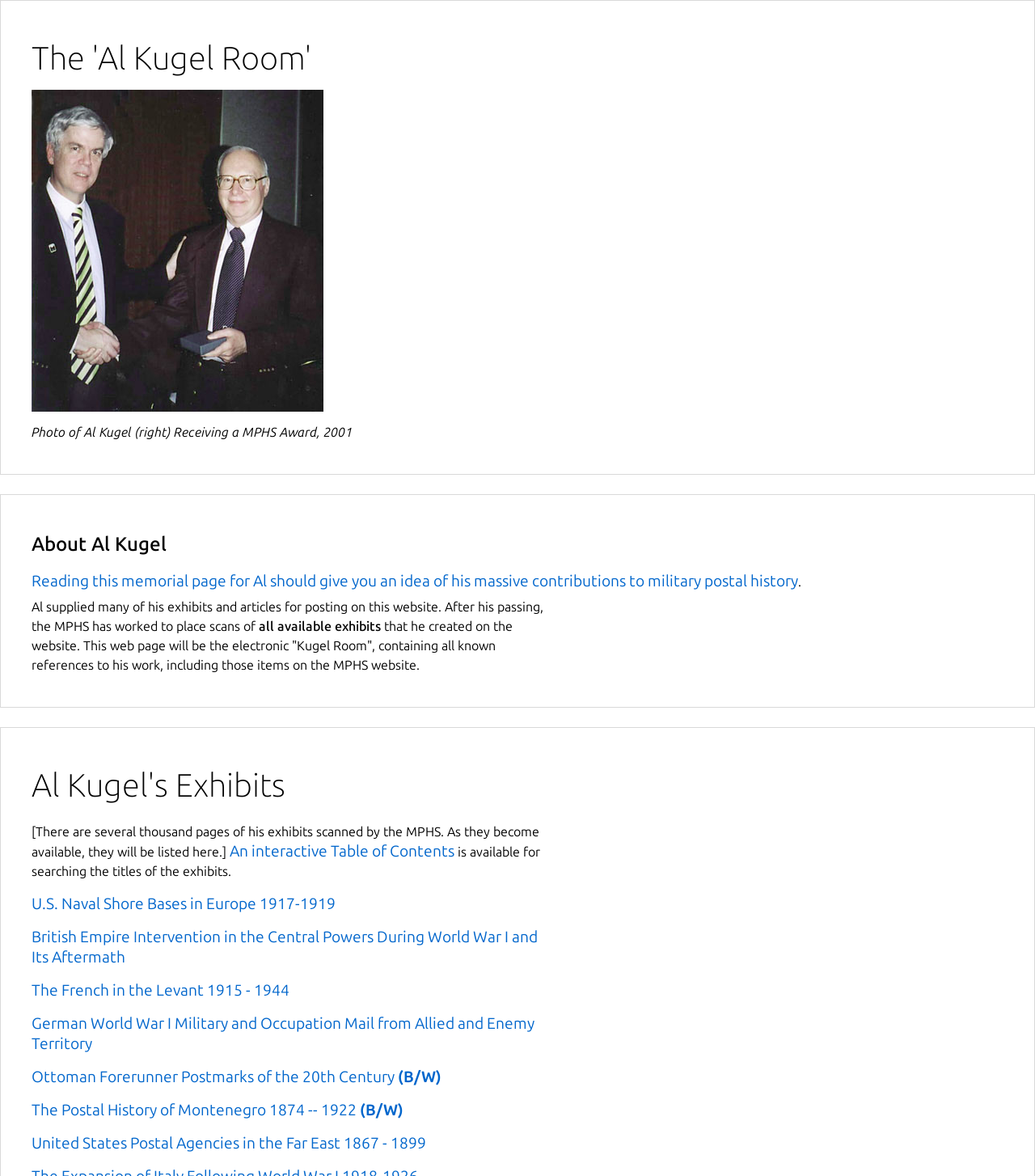What is Al Kugel receiving in the photo?
Based on the visual information, provide a detailed and comprehensive answer.

The image on the webpage shows Al Kugel receiving an award, and the corresponding text describes it as 'Photo of Al Kugel (right) Receiving a MPHS Award, 2001'.